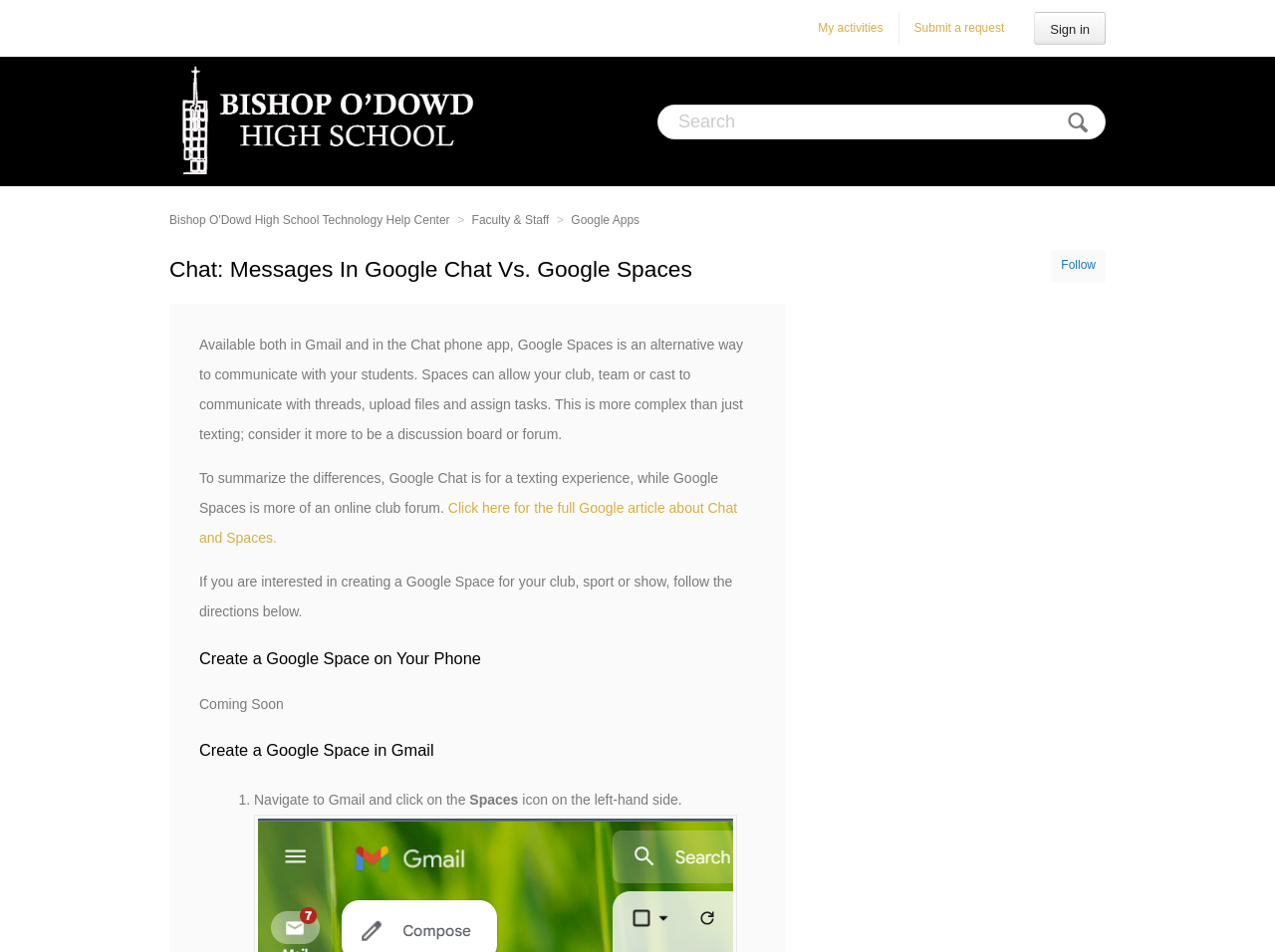How can I create a Google Space on my phone?
Give a detailed explanation using the information visible in the image.

The webpage mentions that the instructions for creating a Google Space on a phone are 'Coming Soon', indicating that this feature is not yet available.